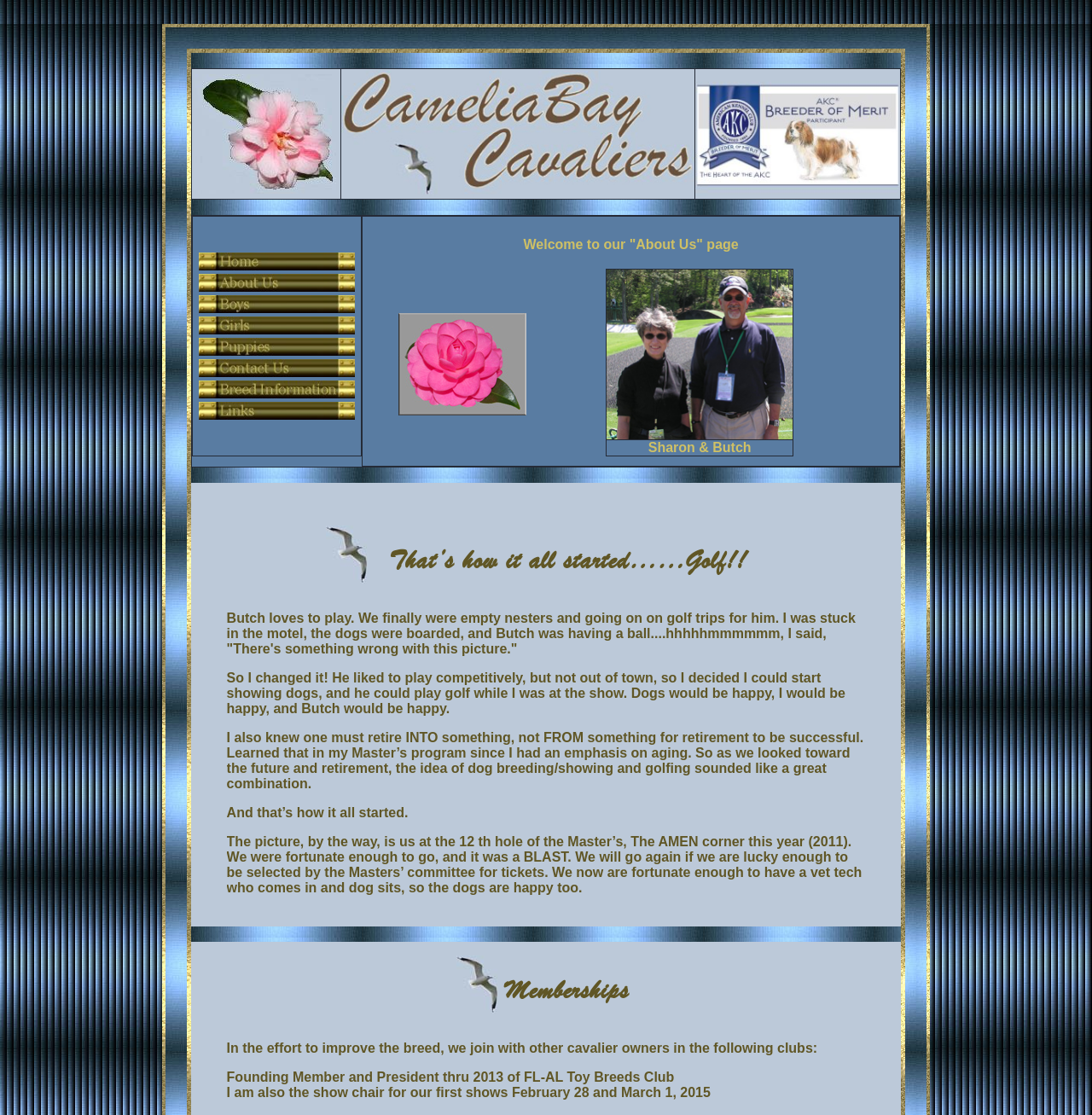Give a detailed account of the webpage, highlighting key information.

This webpage is about a Cavalier King Charles Spaniel breeder, Sharon Emmons, located in Mobile, Alabama. The page is divided into several sections. At the top, there are three tables with images of dogs, Fukurin Ikkyu, CameliaBay Cavaliers, and an empty image. 

Below these tables, there is a navigation menu with links to different pages, including Home, About Us, Our Boys, Our Girls, Cavalier King Charles Spaniel Puppies, Contact Us, and Breed Information. Each link has an accompanying image.

On the right side of the page, there is a table with a heading "Welcome to our 'About Us' page". Below this, there is an image of a dog, Adorable1. 

Further down, there is a table with a photo of Sharon and Butch Emmons, the breeders. Below this, there is a paragraph of text describing how Sharon started breeding dogs to accompany her husband on golf trips. The text also mentions their retirement plans and how they now have a vet tech to dog sit.

There are also two images of a seagull, one above and one below the paragraph of text. At the bottom of the page, there is a table with a heading "Memberships".